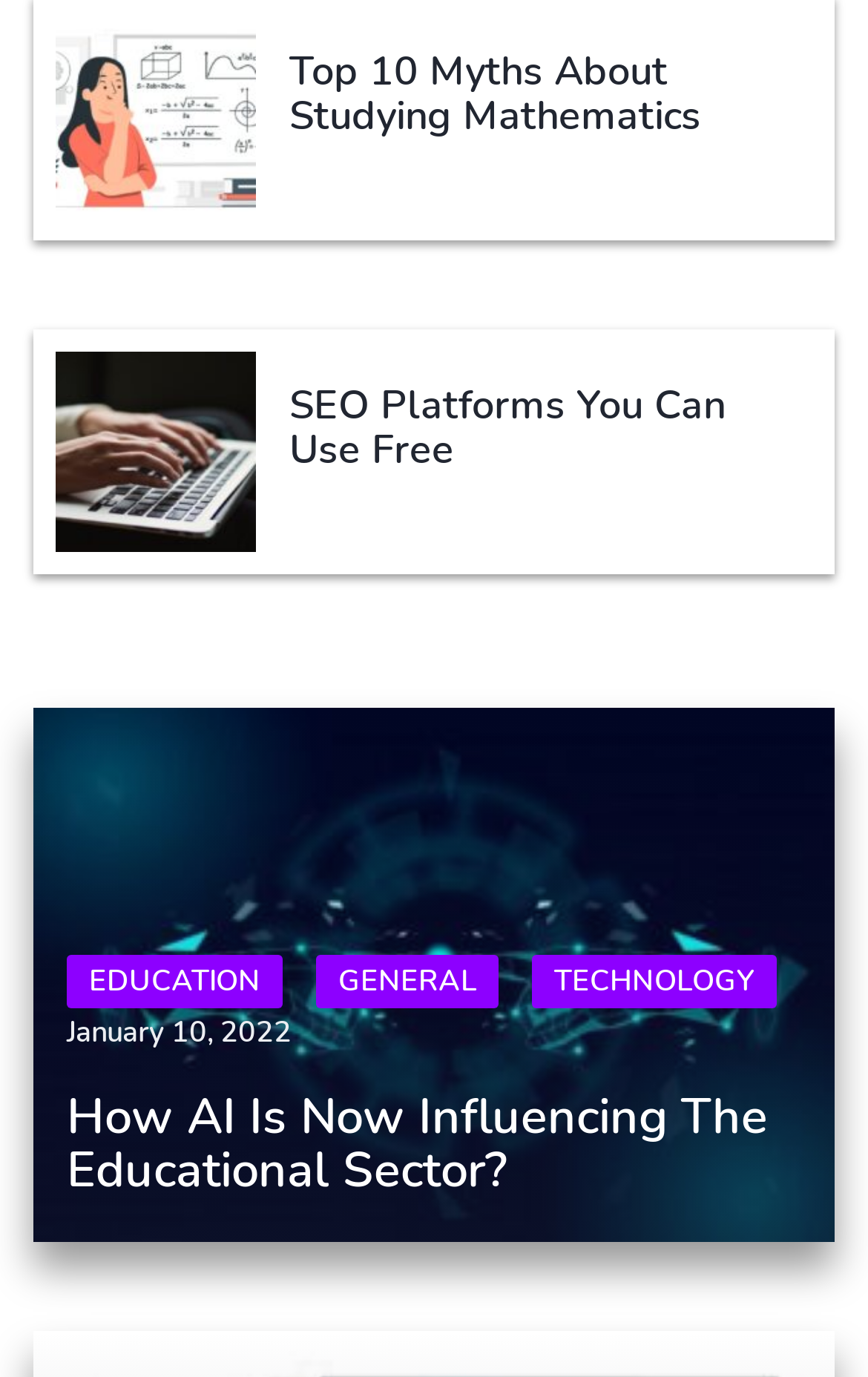Identify the bounding box coordinates of the clickable section necessary to follow the following instruction: "read about SEO platforms that can be used for free". The coordinates should be presented as four float numbers from 0 to 1, i.e., [left, top, right, bottom].

[0.064, 0.256, 0.295, 0.401]